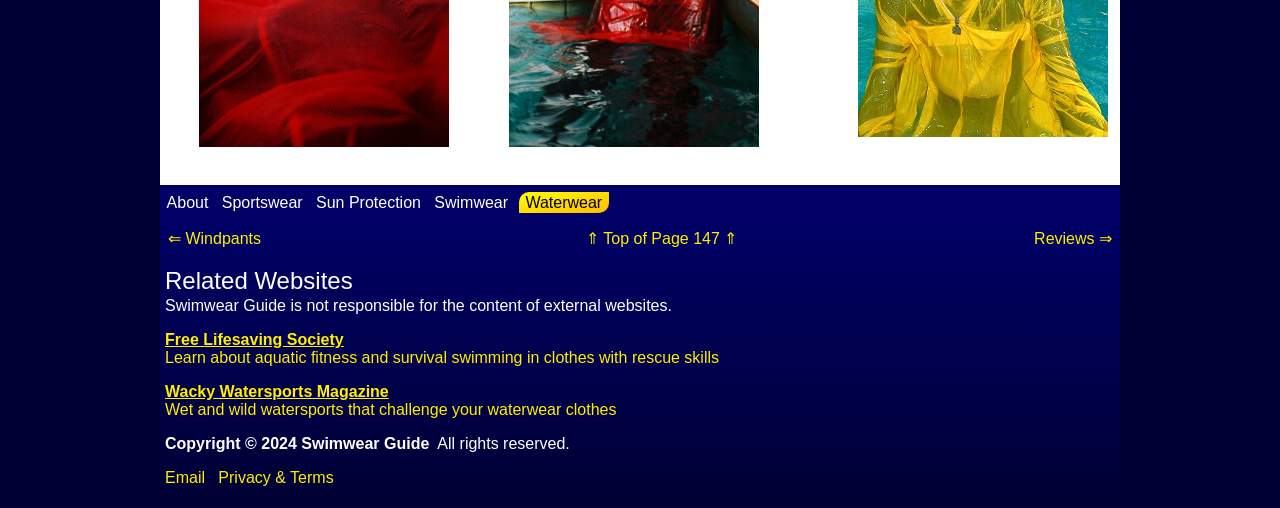Mark the bounding box of the element that matches the following description: "Waterwear".

[0.405, 0.378, 0.476, 0.419]